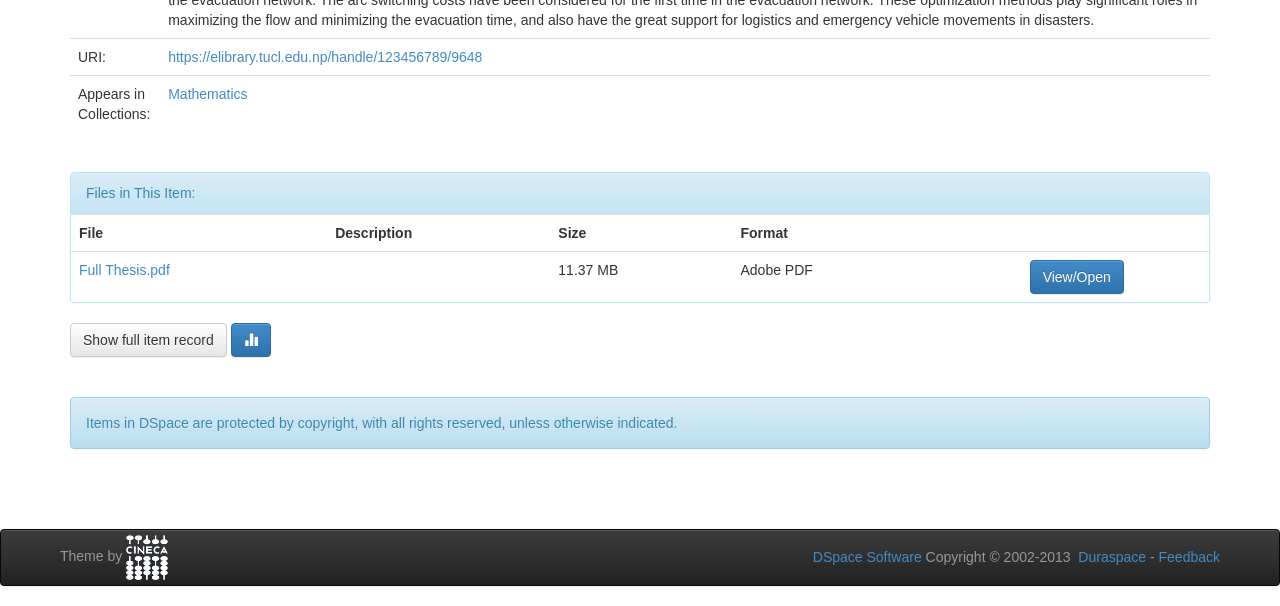Determine the bounding box coordinates of the section I need to click to execute the following instruction: "View the file". Provide the coordinates as four float numbers between 0 and 1, i.e., [left, top, right, bottom].

[0.804, 0.43, 0.878, 0.486]